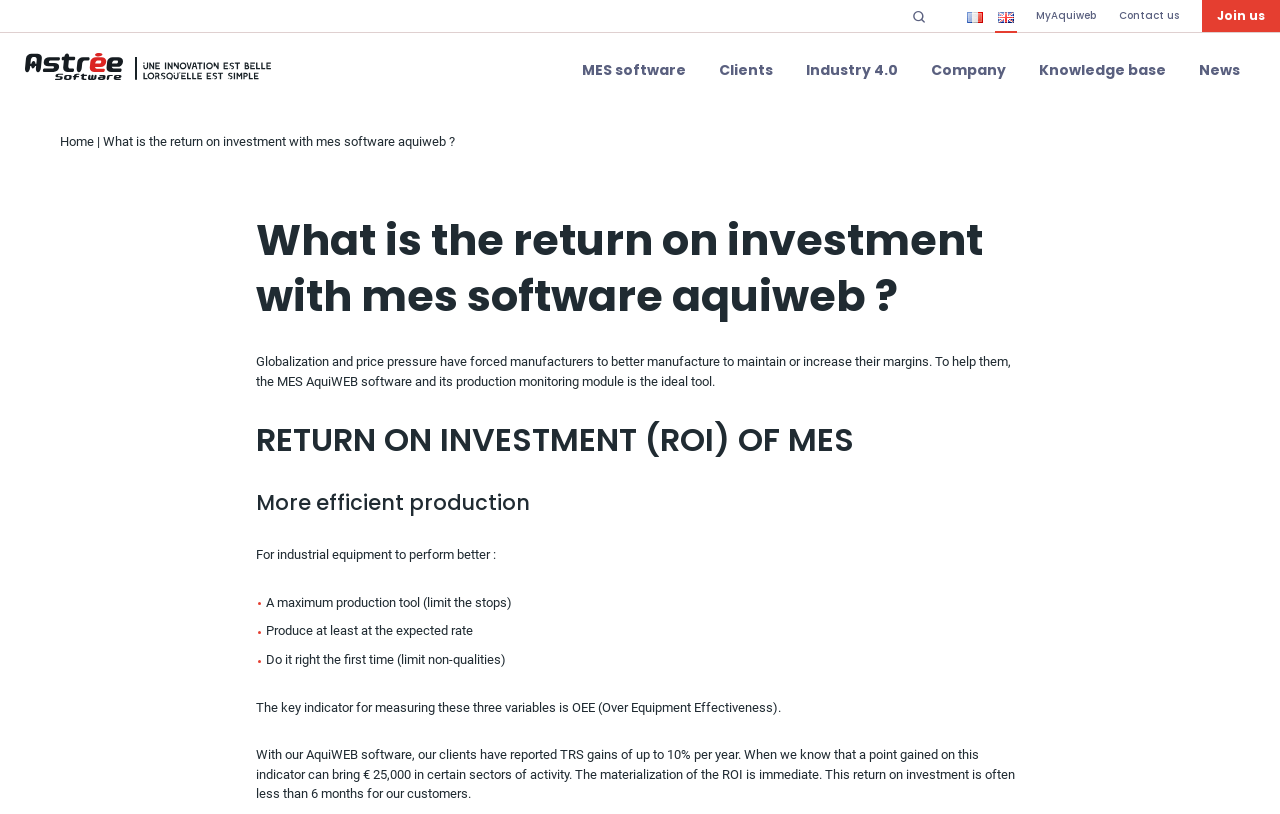Identify the bounding box coordinates of the area you need to click to perform the following instruction: "Read about Industry 4.0".

[0.618, 0.041, 0.713, 0.131]